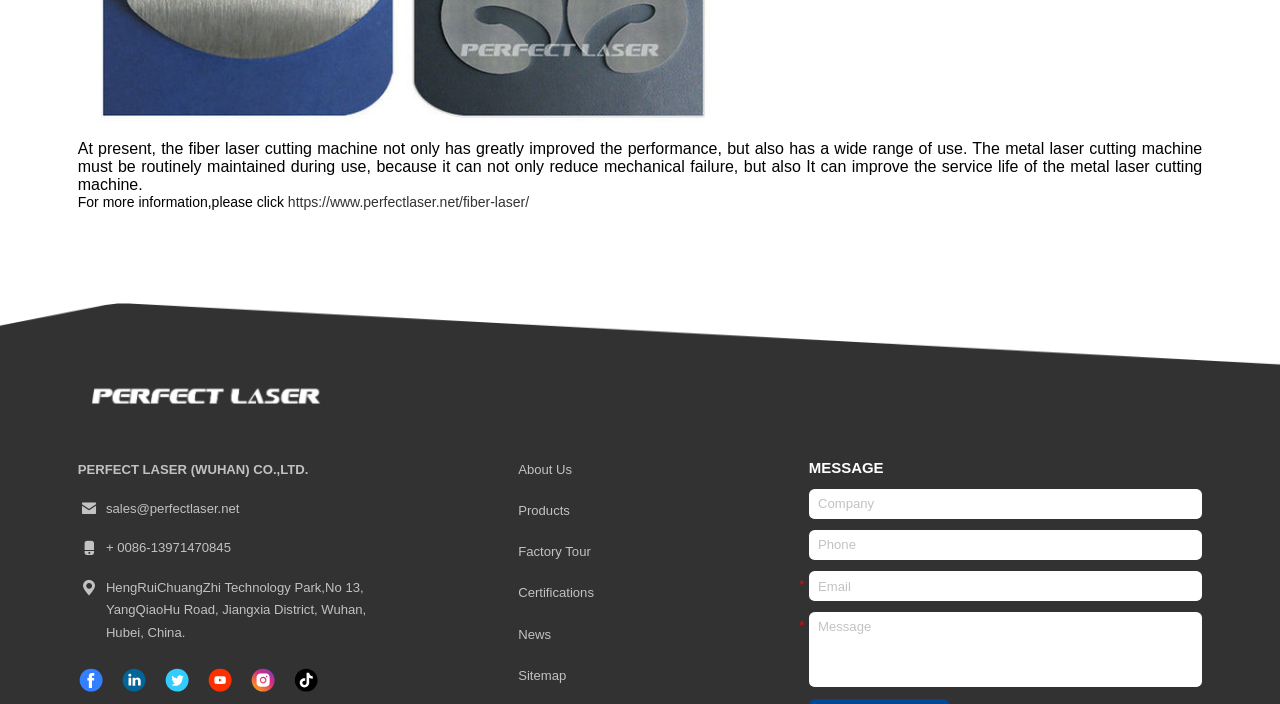Highlight the bounding box coordinates of the element that should be clicked to carry out the following instruction: "Enter your company name". The coordinates must be given as four float numbers ranging from 0 to 1, i.e., [left, top, right, bottom].

[0.632, 0.694, 0.939, 0.737]